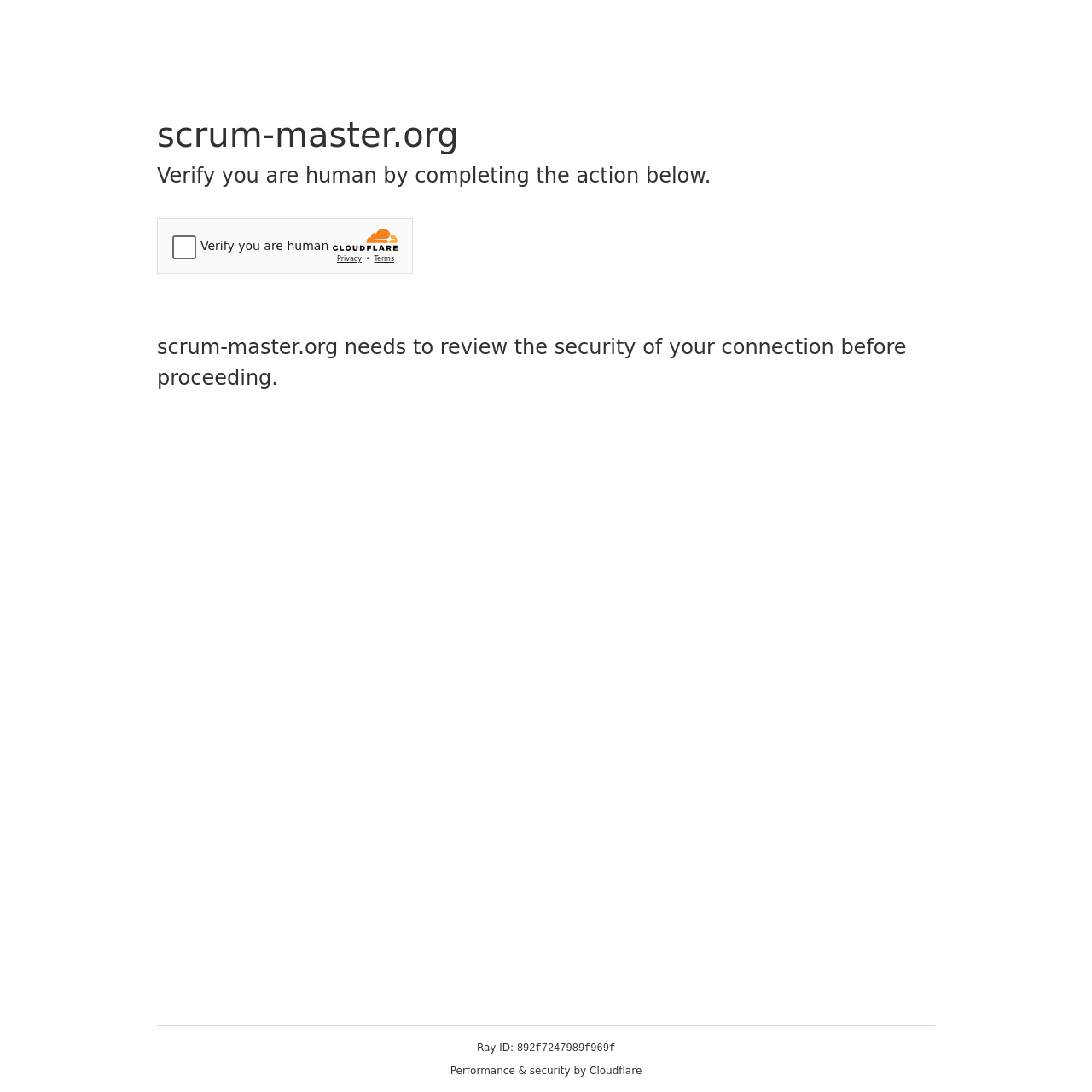What is the name of the website being secured?
We need a detailed and meticulous answer to the question.

The name of the website being secured is 'scrum-master.org', as indicated by the heading element with the text 'scrum-master.org'.